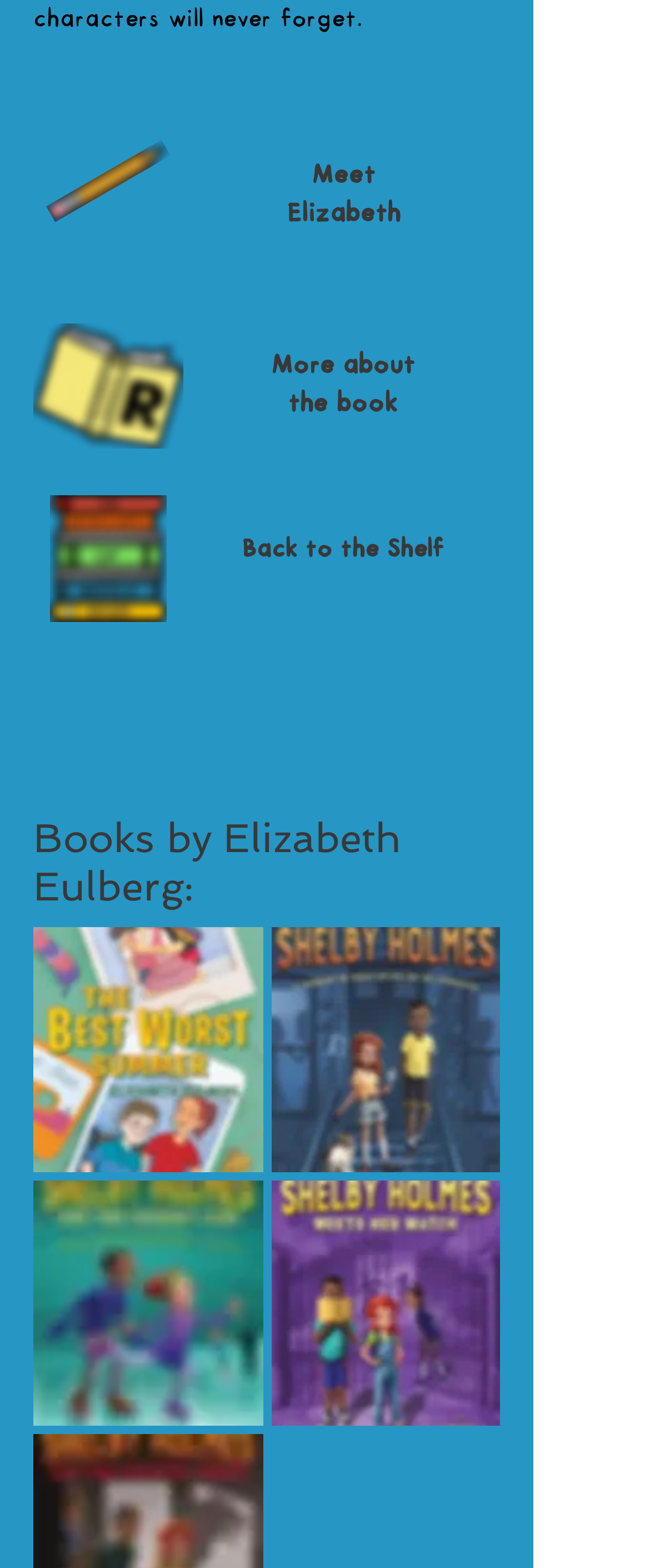How many images are on the webpage?
Refer to the image and provide a concise answer in one word or phrase.

6